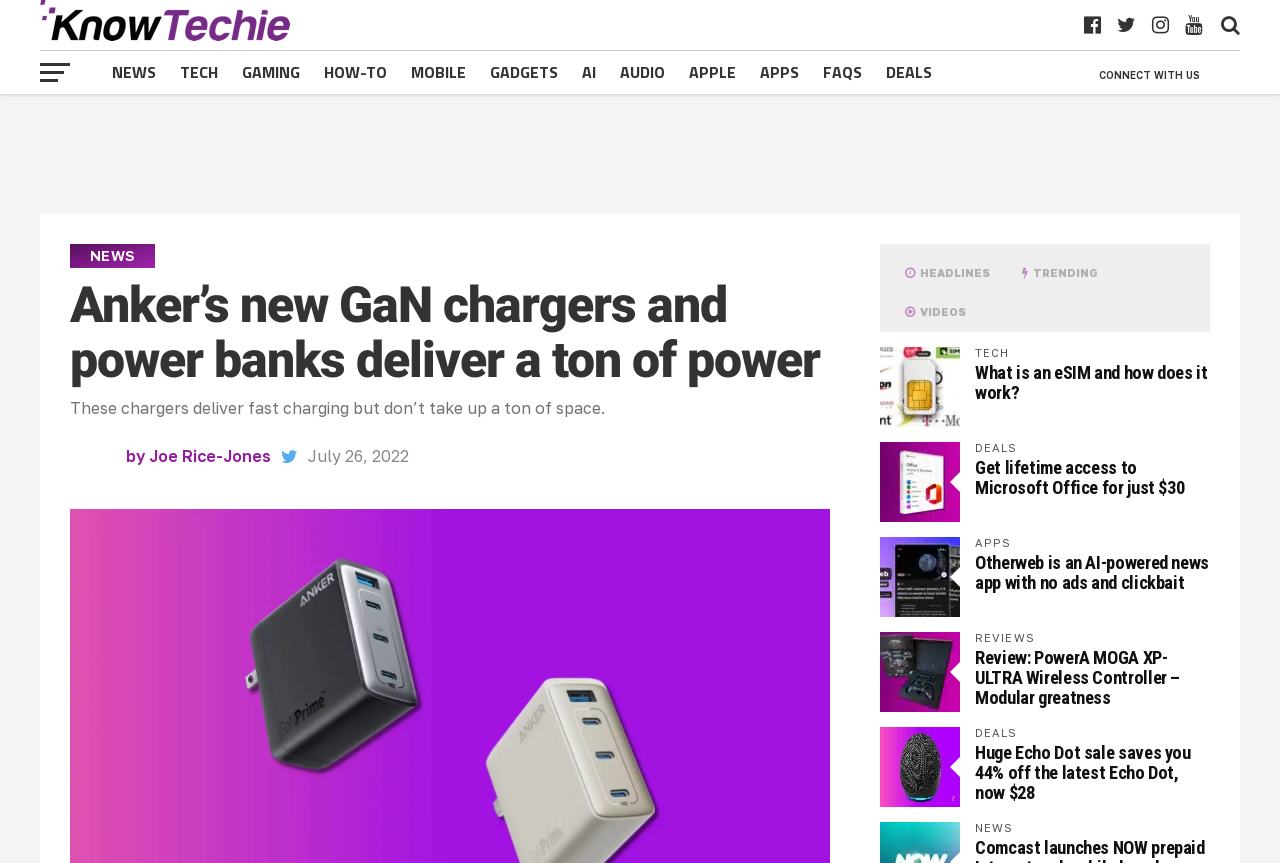Using the format (top-left x, top-left y, bottom-right x, bottom-right y), and given the element description, identify the bounding box coordinates within the screenshot: alt="hellotech banner ad"

[0.216, 0.212, 0.784, 0.235]